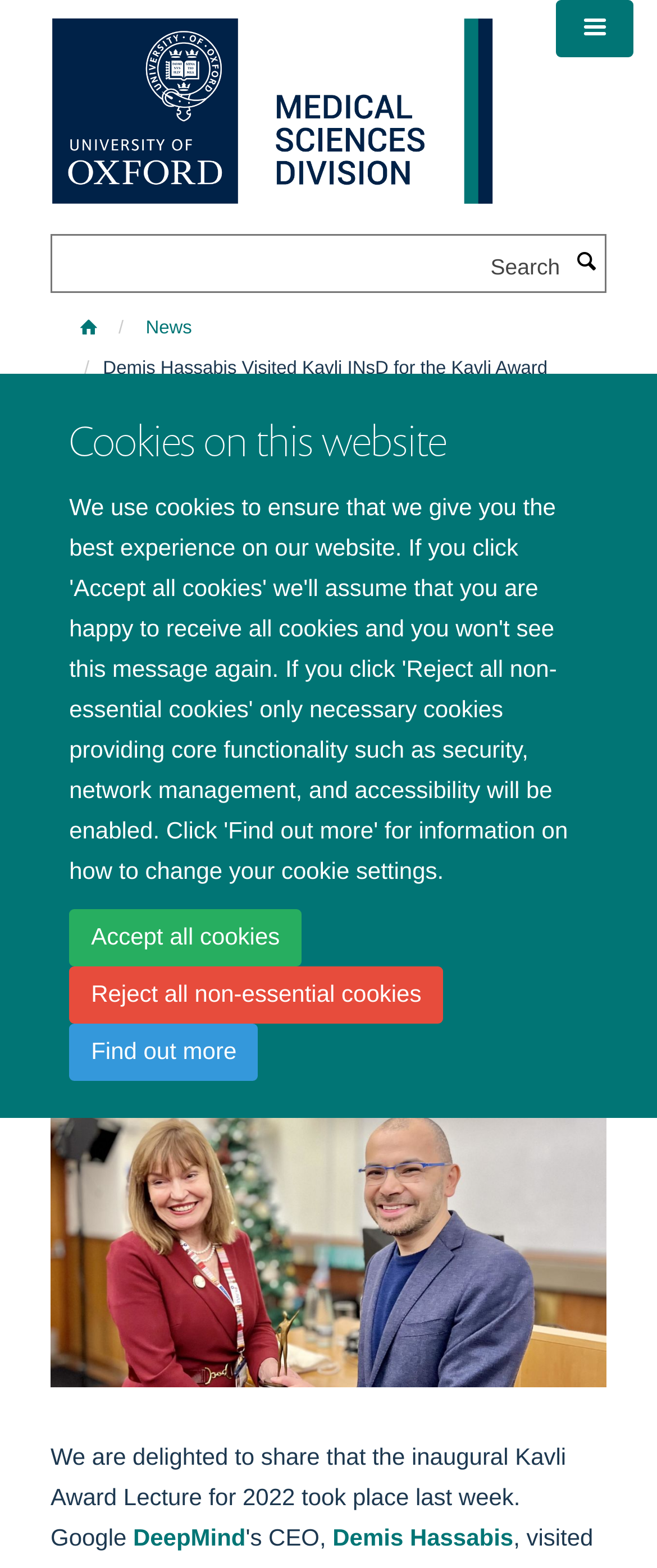Given the element description, predict the bounding box coordinates in the format (top-left x, top-left y, bottom-right x, bottom-right y), using floating point numbers between 0 and 1: Reject all non-essential cookies

[0.105, 0.616, 0.675, 0.653]